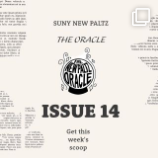Give a one-word or short-phrase answer to the following question: 
What is the theme of the collage surrounding the logo?

News clippings